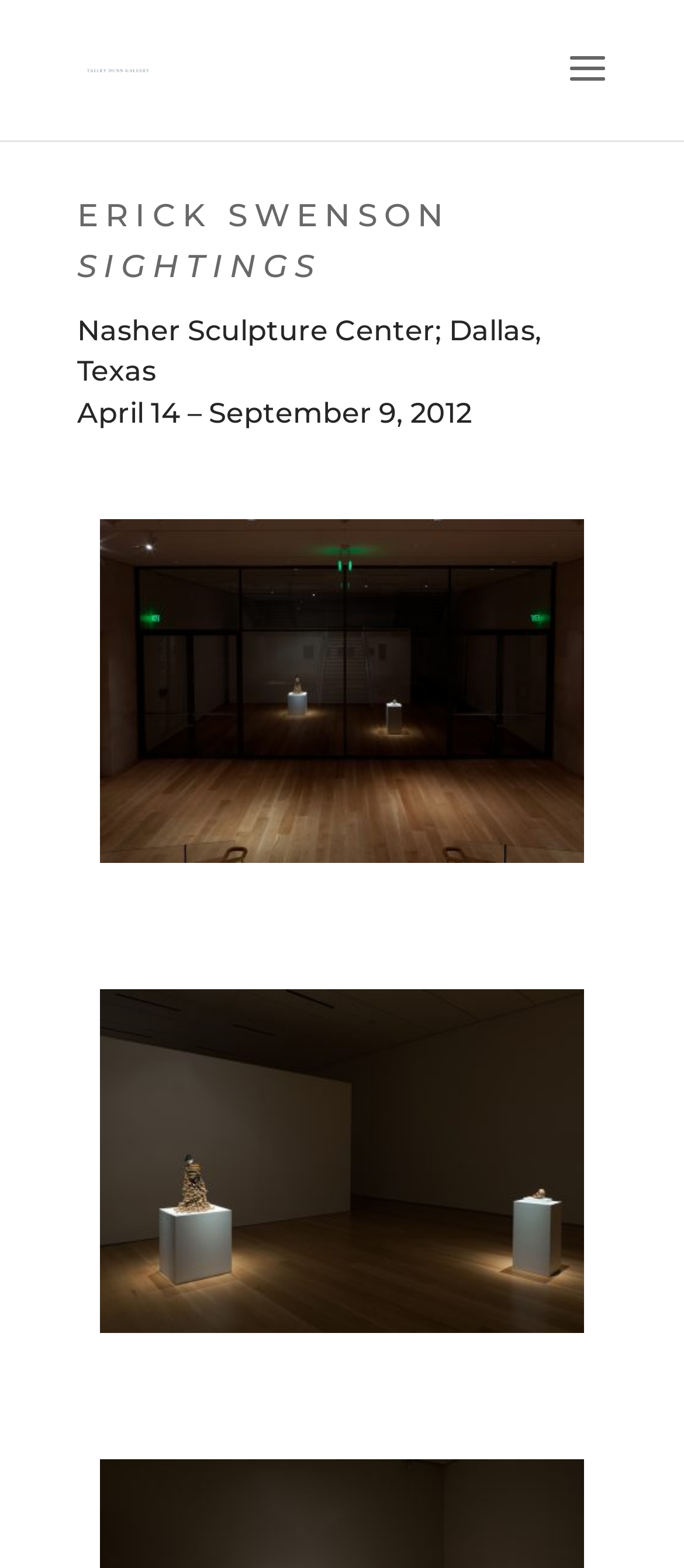How many social media links are there?
Look at the screenshot and give a one-word or phrase answer.

2